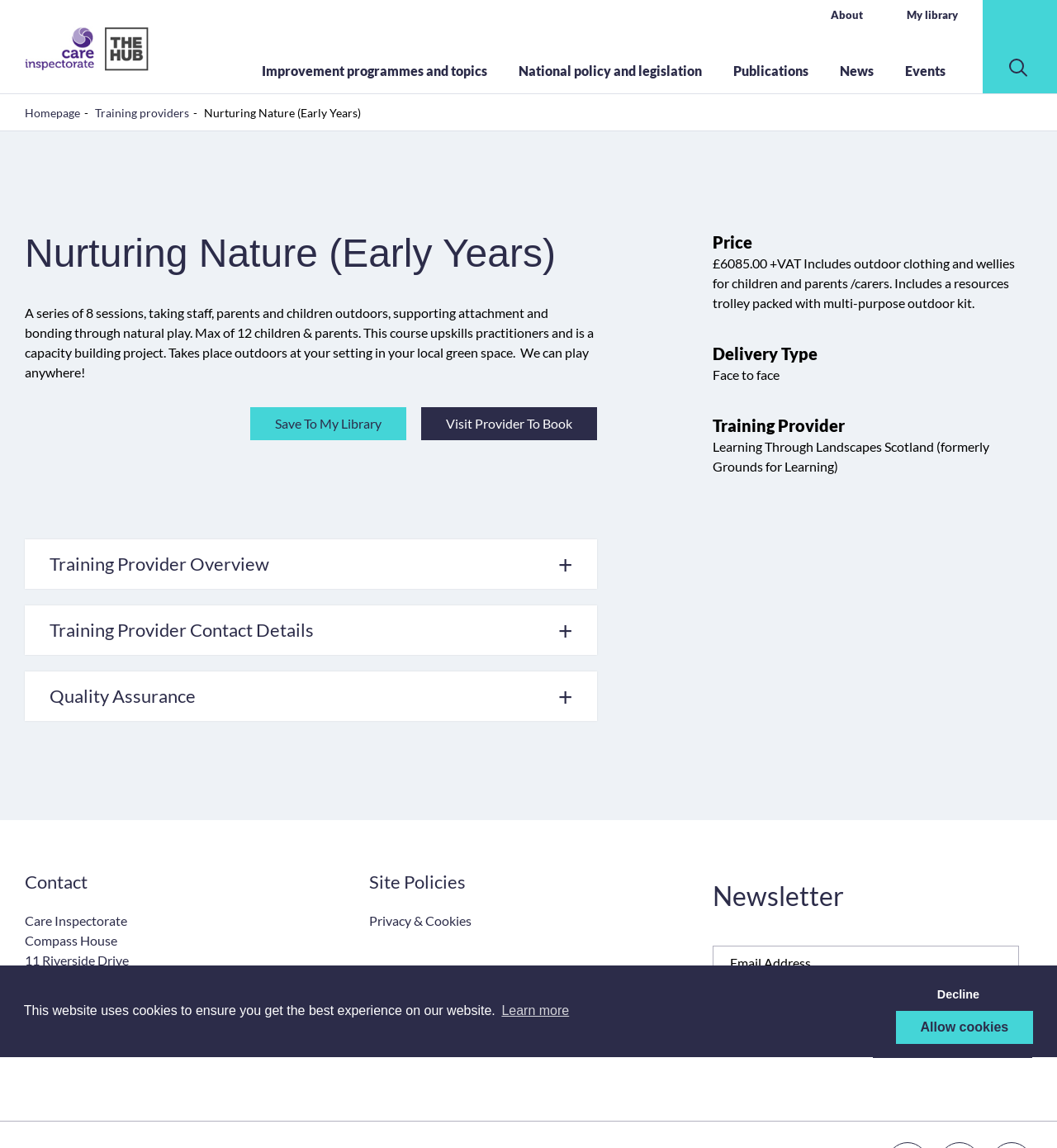What is the name of the training provider?
Using the visual information, answer the question in a single word or phrase.

Learning Through Landscapes Scotland